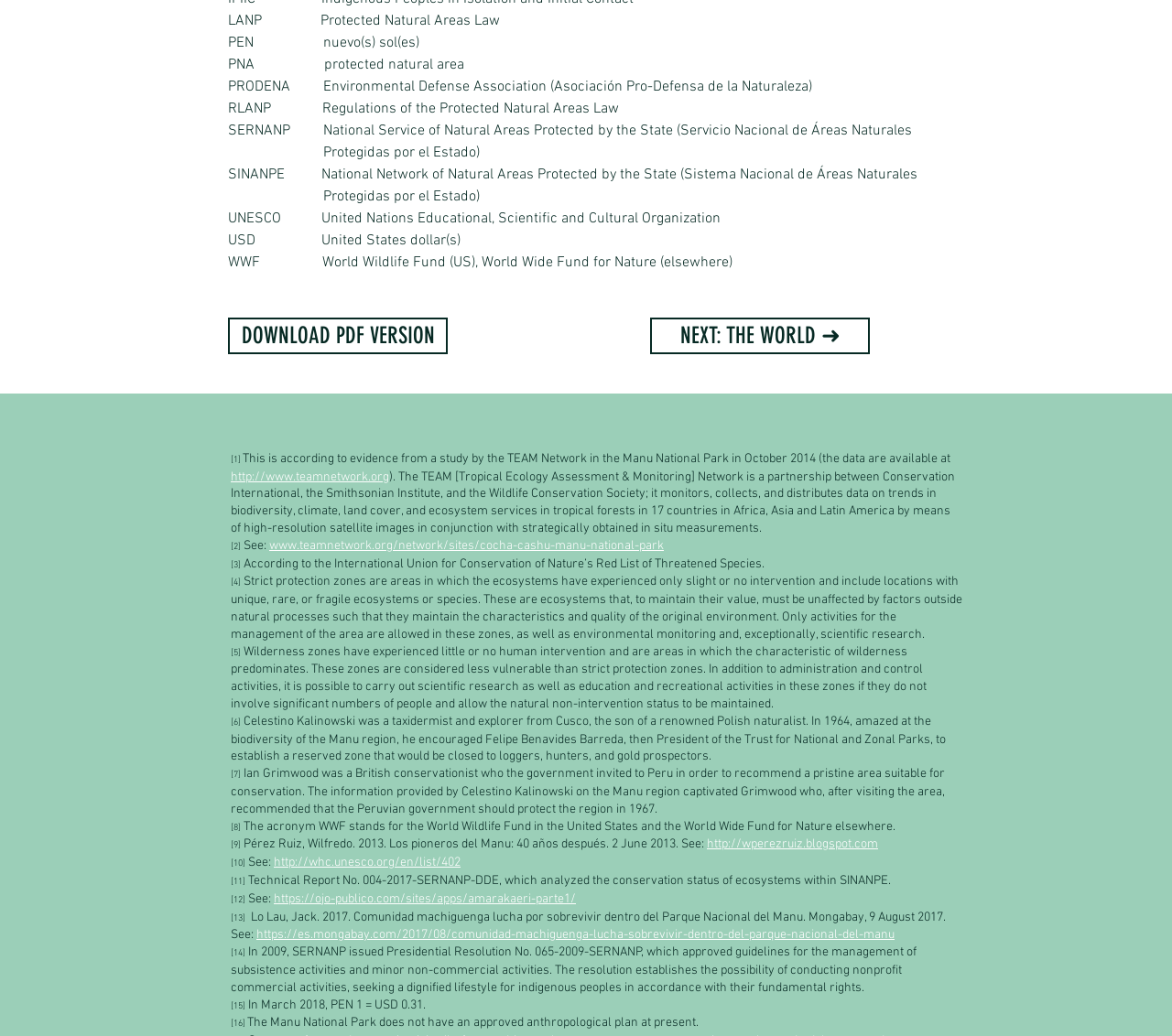Please determine the bounding box coordinates, formatted as (top-left x, top-left y, bottom-right x, bottom-right y), with all values as floating point numbers between 0 and 1. Identify the bounding box of the region described as: http://www.teamnetwork.org

[0.197, 0.453, 0.332, 0.468]